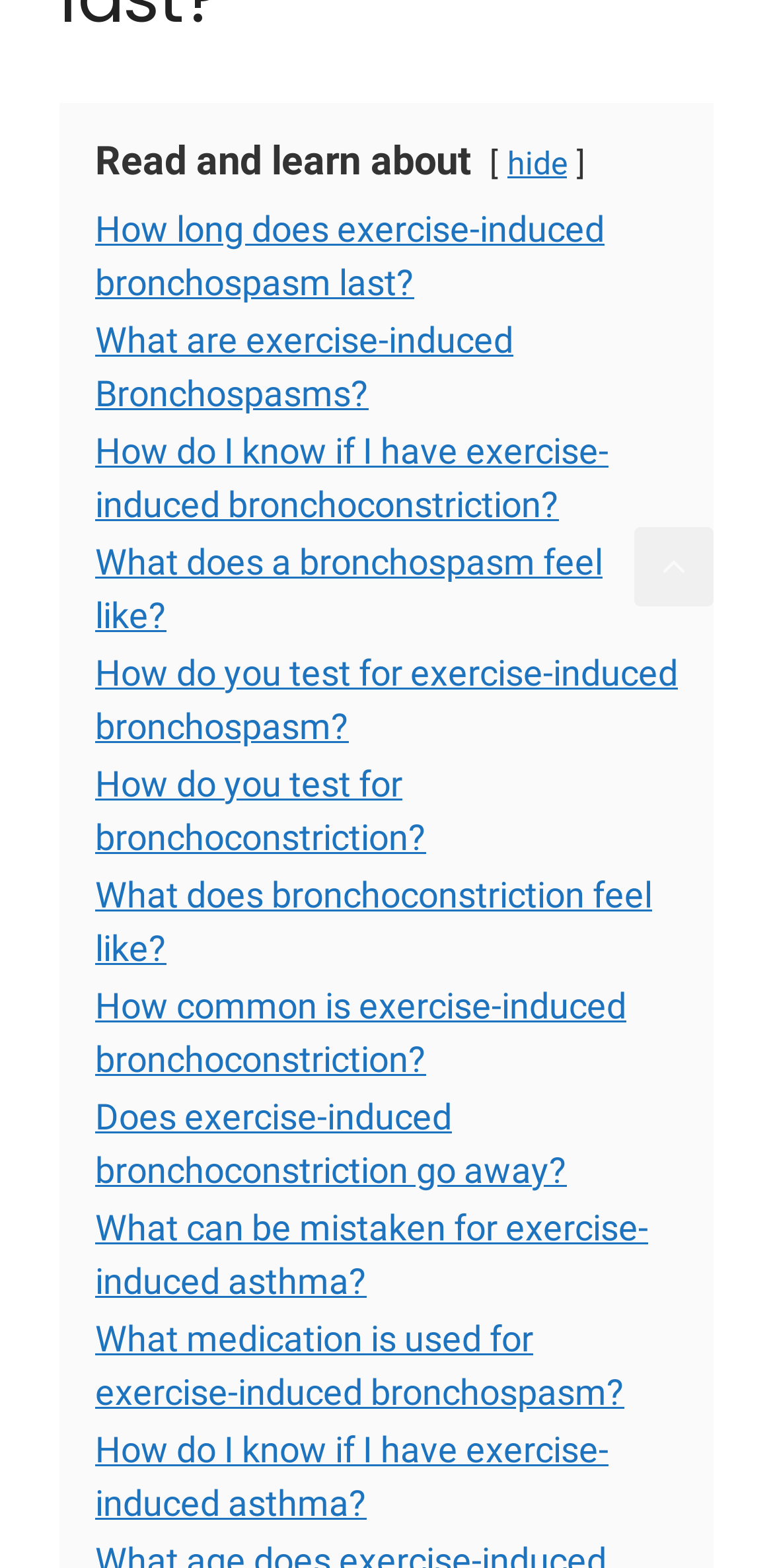Please identify the bounding box coordinates of the area I need to click to accomplish the following instruction: "Learn more about McHugh Construction".

None